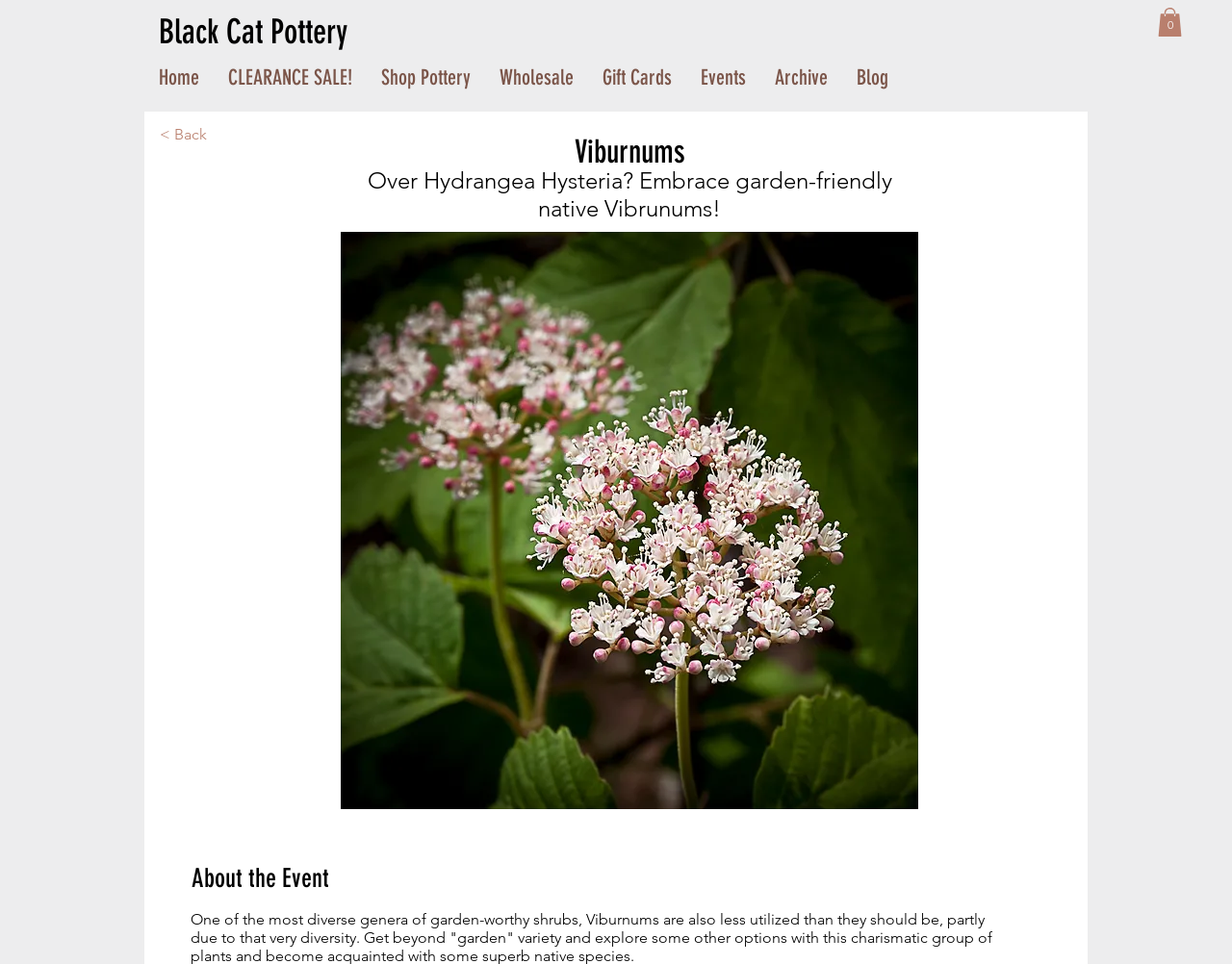What type of image is displayed on the webpage?
Answer briefly with a single word or phrase based on the image.

Viburnum acerifolium